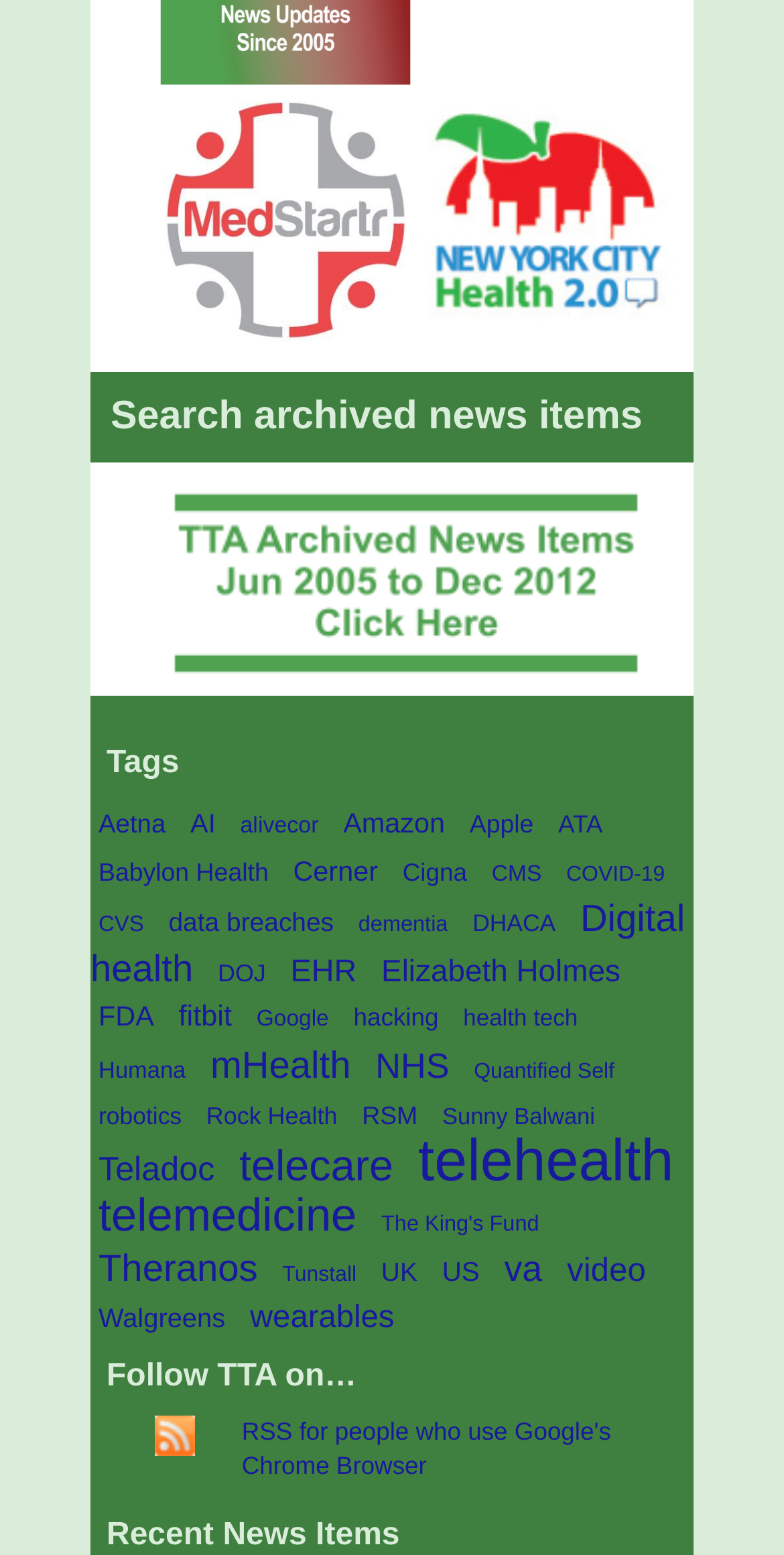Find the bounding box coordinates of the element's region that should be clicked in order to follow the given instruction: "Go to January 2023". The coordinates should consist of four float numbers between 0 and 1, i.e., [left, top, right, bottom].

None